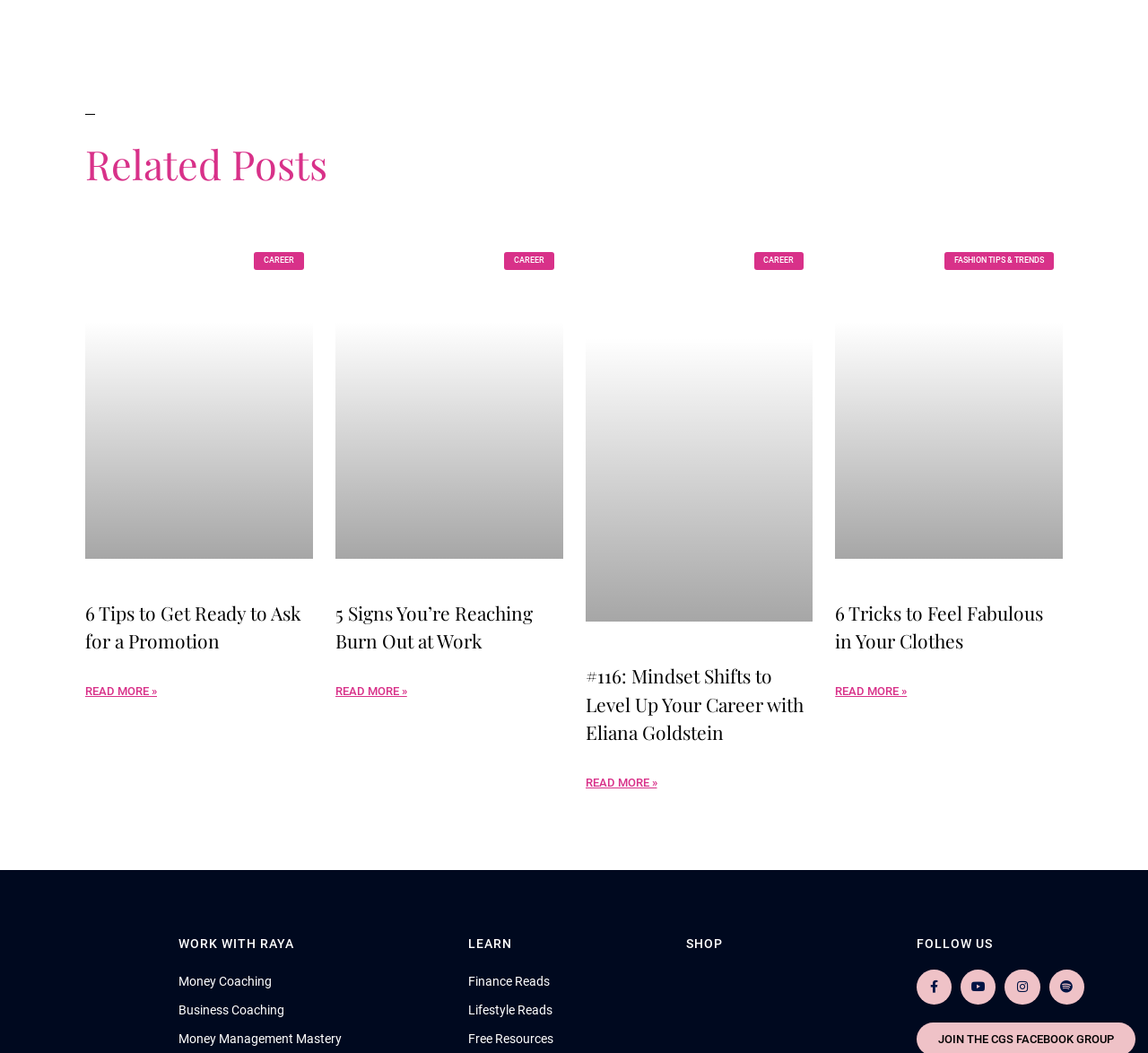What is the title of the third article?
Using the picture, provide a one-word or short phrase answer.

#116: Mindset Shifts to Level Up Your Career with Eliana Goldstein